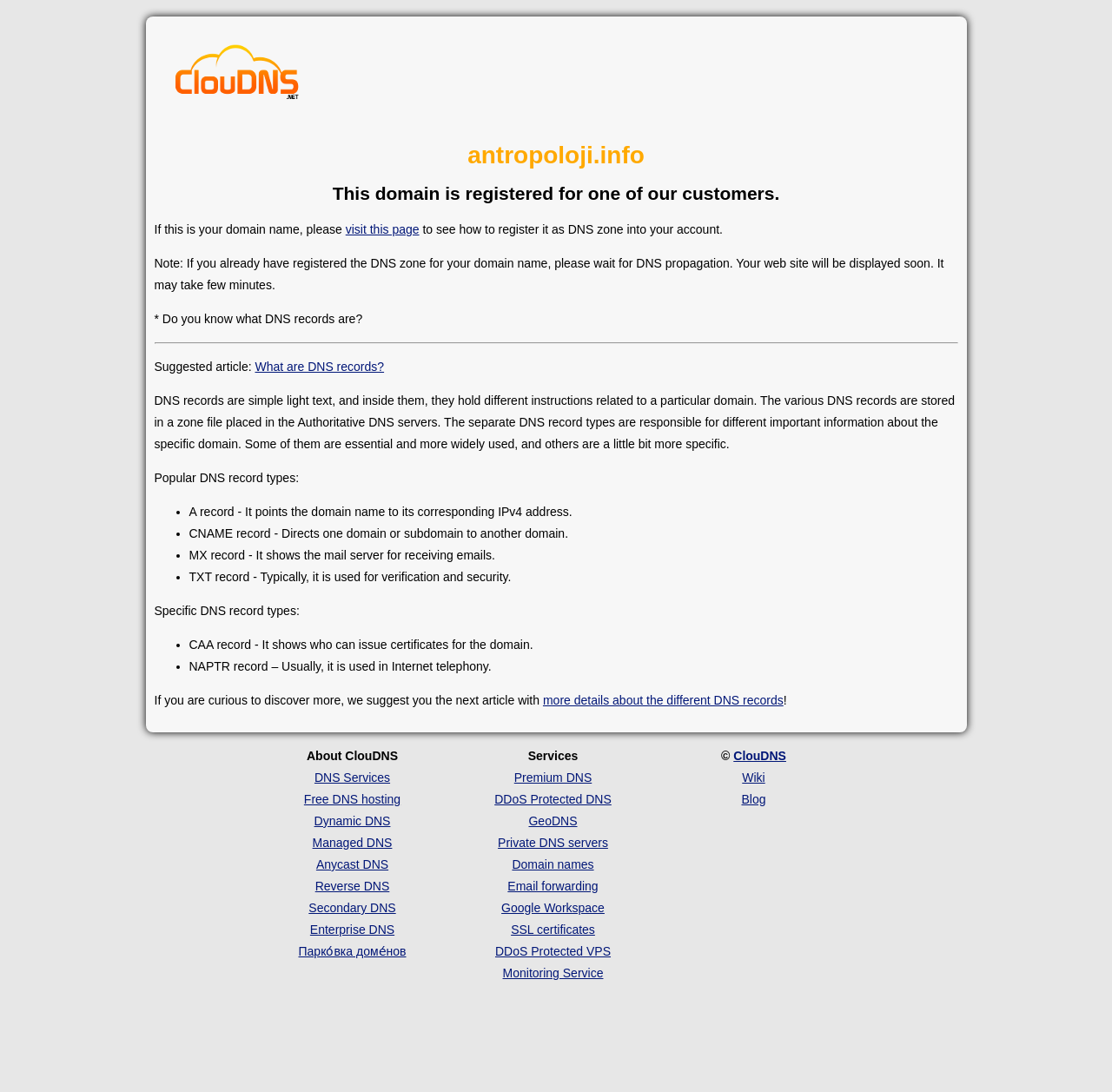Answer the following in one word or a short phrase: 
What is the suggested article about?

DNS records